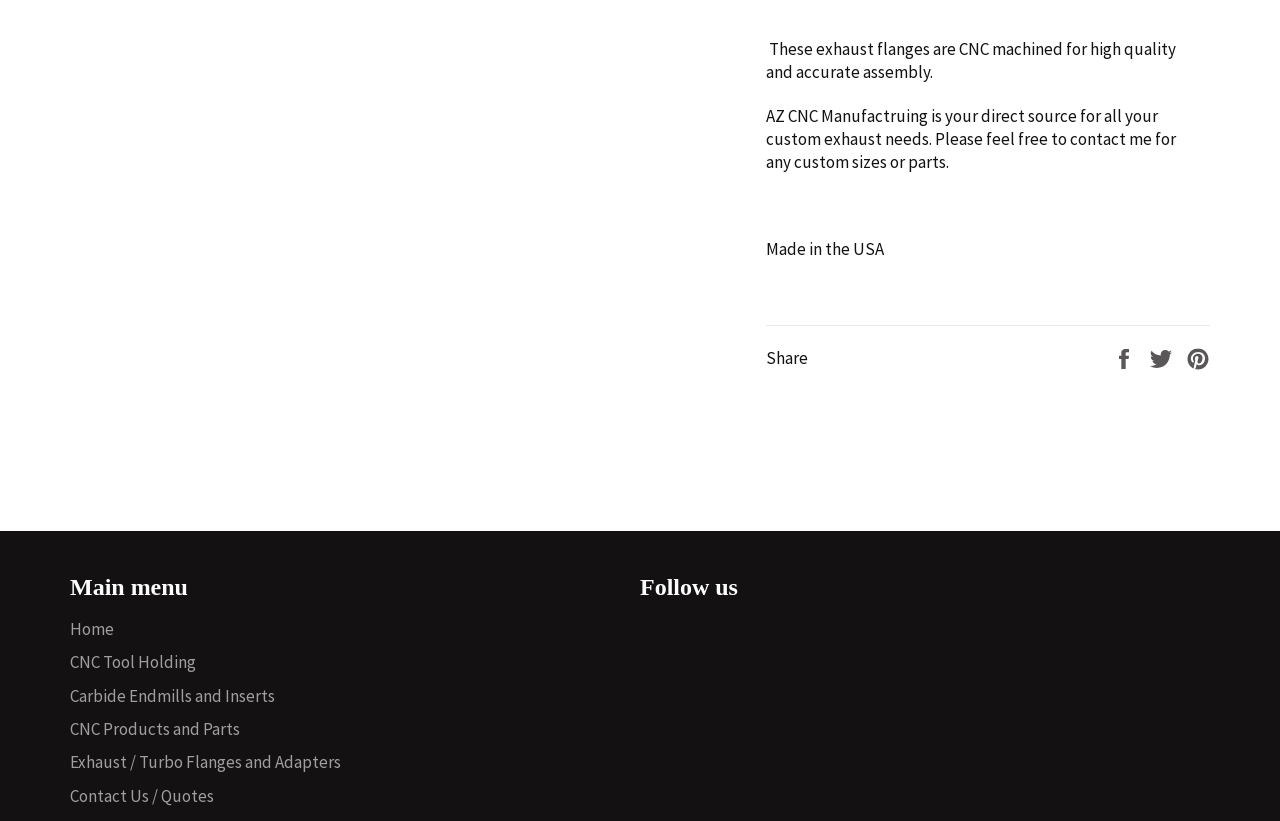Specify the bounding box coordinates of the element's area that should be clicked to execute the given instruction: "Contact Us". The coordinates should be four float numbers between 0 and 1, i.e., [left, top, right, bottom].

[0.055, 0.96, 0.167, 0.986]